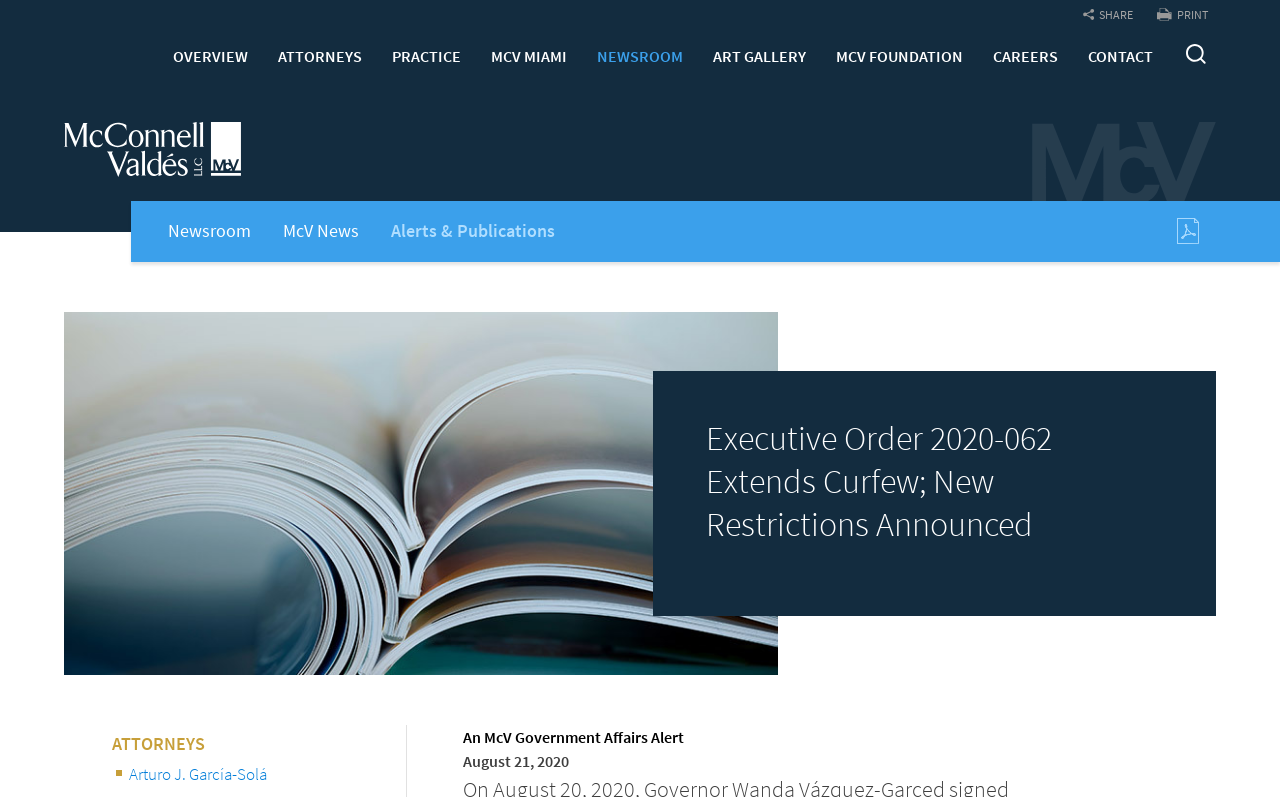Determine the bounding box coordinates for the area that should be clicked to carry out the following instruction: "search on the website".

[0.927, 0.055, 0.942, 0.08]